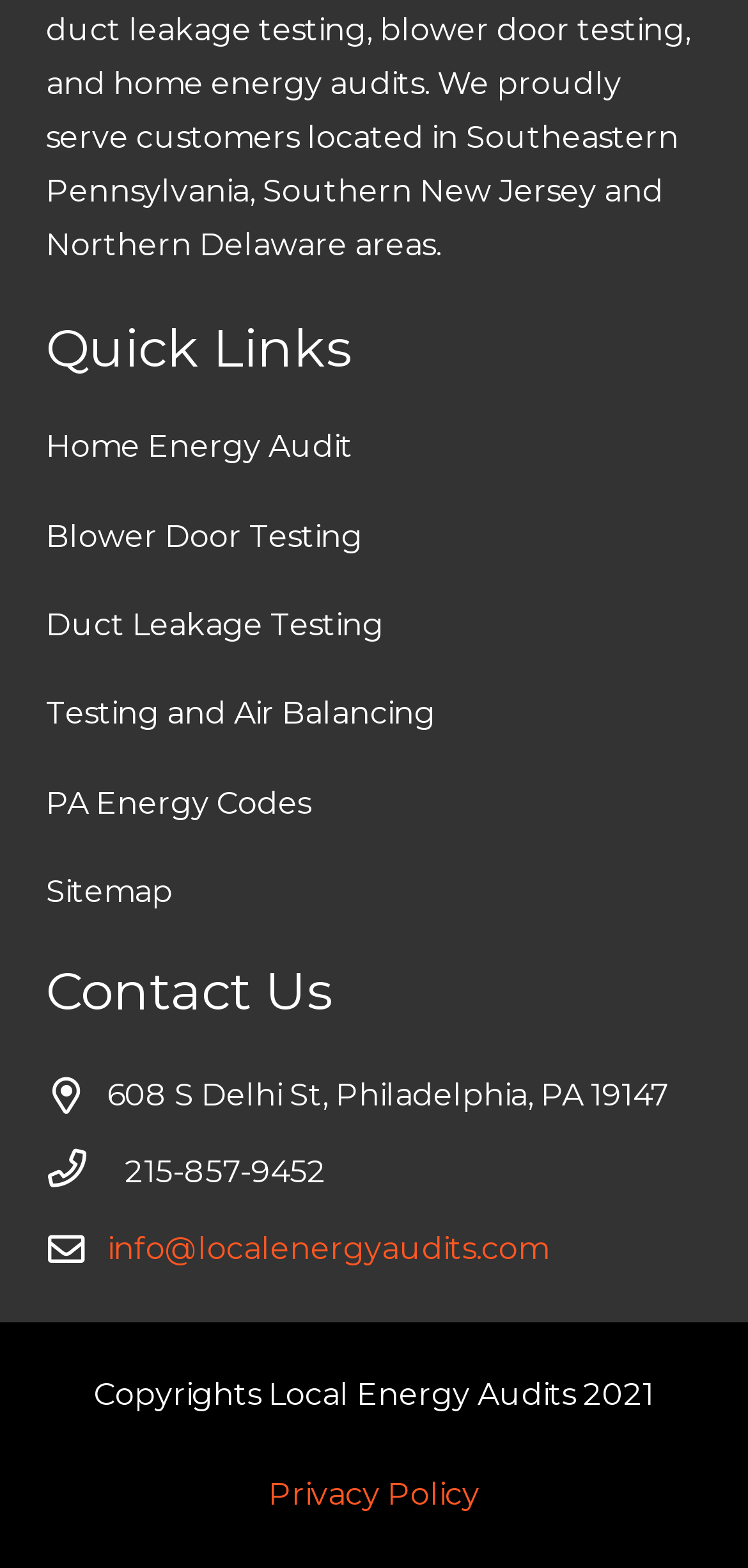Determine the bounding box coordinates in the format (top-left x, top-left y, bottom-right x, bottom-right y). Ensure all values are floating point numbers between 0 and 1. Identify the bounding box of the UI element described by: 215-857-9452

[0.167, 0.731, 0.436, 0.765]